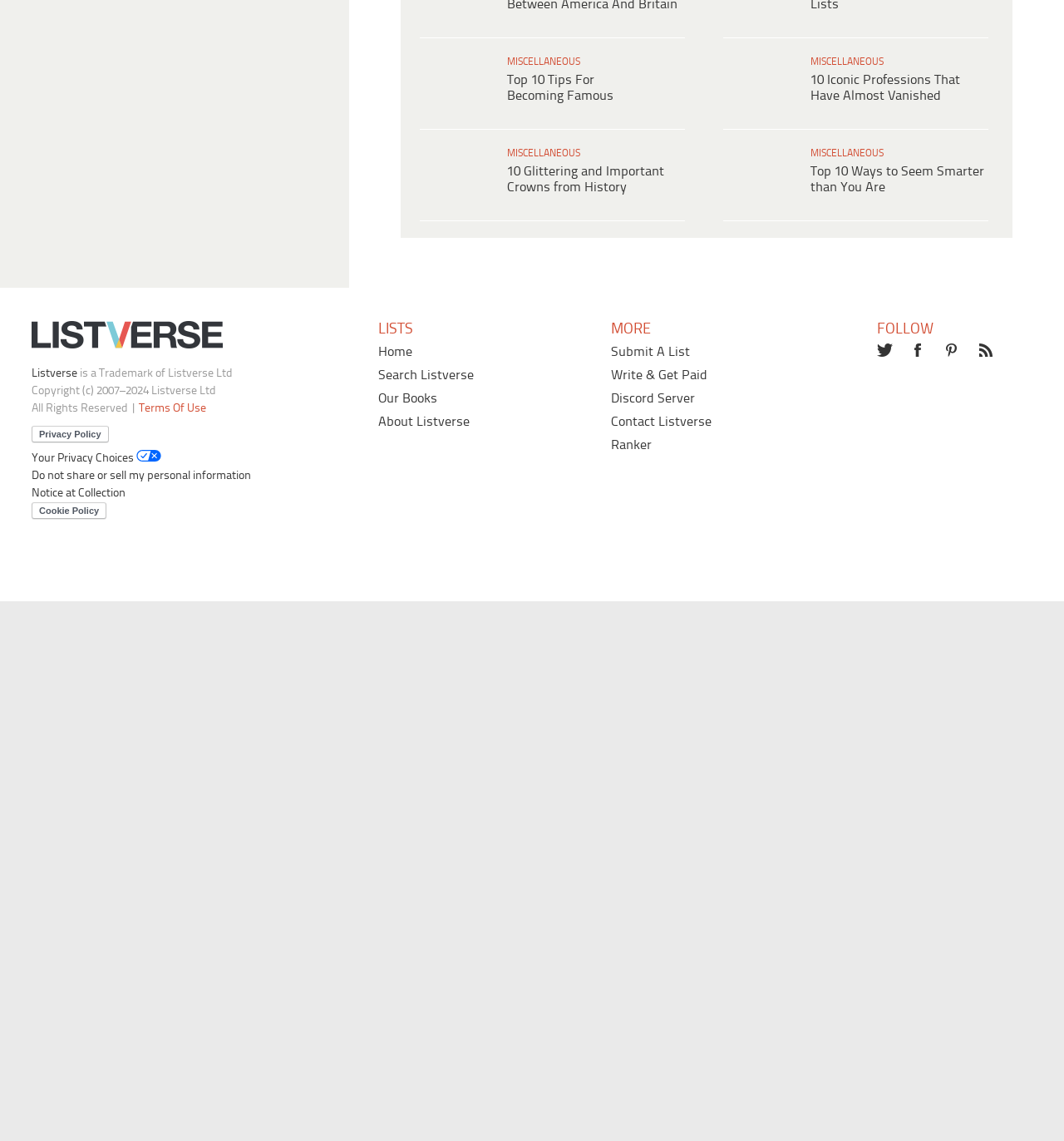Locate the bounding box coordinates of the item that should be clicked to fulfill the instruction: "Read about intriguing facts about rock paper scissors".

[0.392, 0.122, 0.541, 0.335]